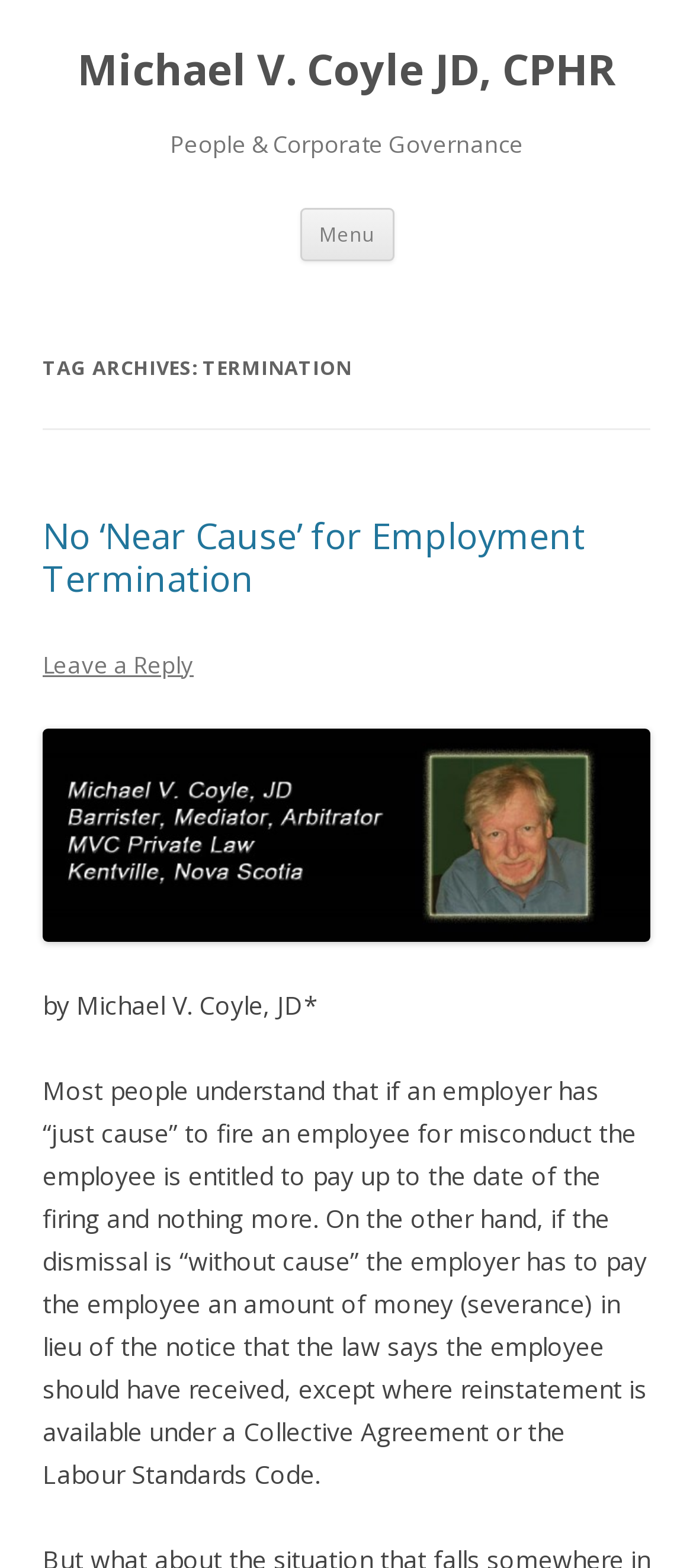Describe all the visual and textual components of the webpage comprehensively.

The webpage is about termination, specifically focusing on employment termination. At the top, there is a heading with the title "Michael V. Coyle JD, CPHR" which is also a link. Below this, there is another heading titled "People & Corporate Governance". 

On the right side of the page, there is a button labeled "Menu" and a link "Skip to content". 

The main content of the page is divided into sections. The first section has a heading "TAG ARCHIVES: TERMINATION". Below this, there is a subheading "No ‘Near Cause’ for Employment Termination" which is also a link. This section appears to be an article or blog post, as it has a link to "Leave a Reply" and a paragraph of text discussing the concept of "just cause" and "without cause" in employment termination. The text explains the difference between the two and how it affects an employee's entitlement to pay and severance. 

Below the article, there is an image, and the author's name "Michael V. Coyle, JD" is mentioned.